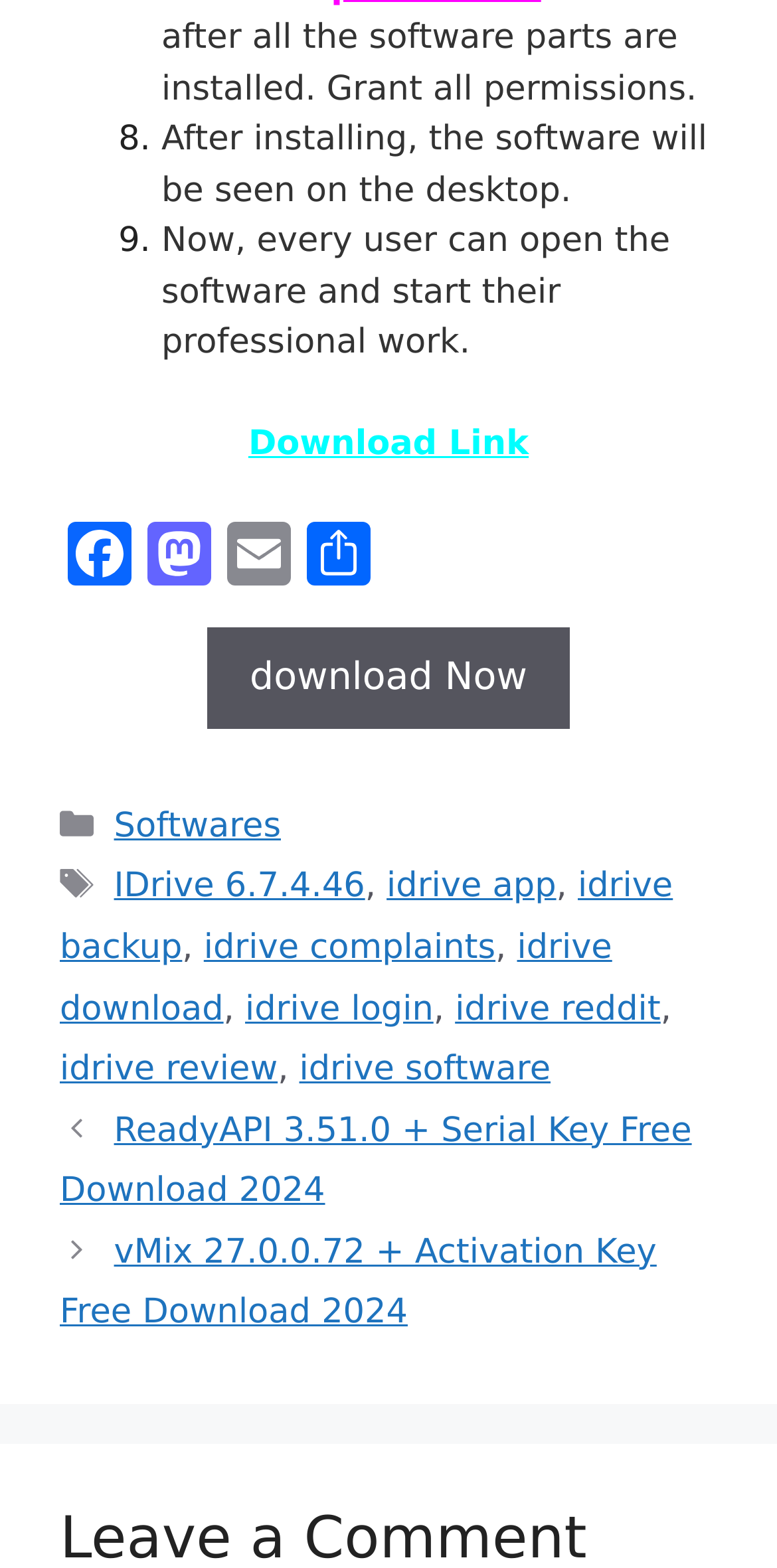Can you find the bounding box coordinates for the element to click on to achieve the instruction: "Download now"?

[0.268, 0.421, 0.732, 0.446]